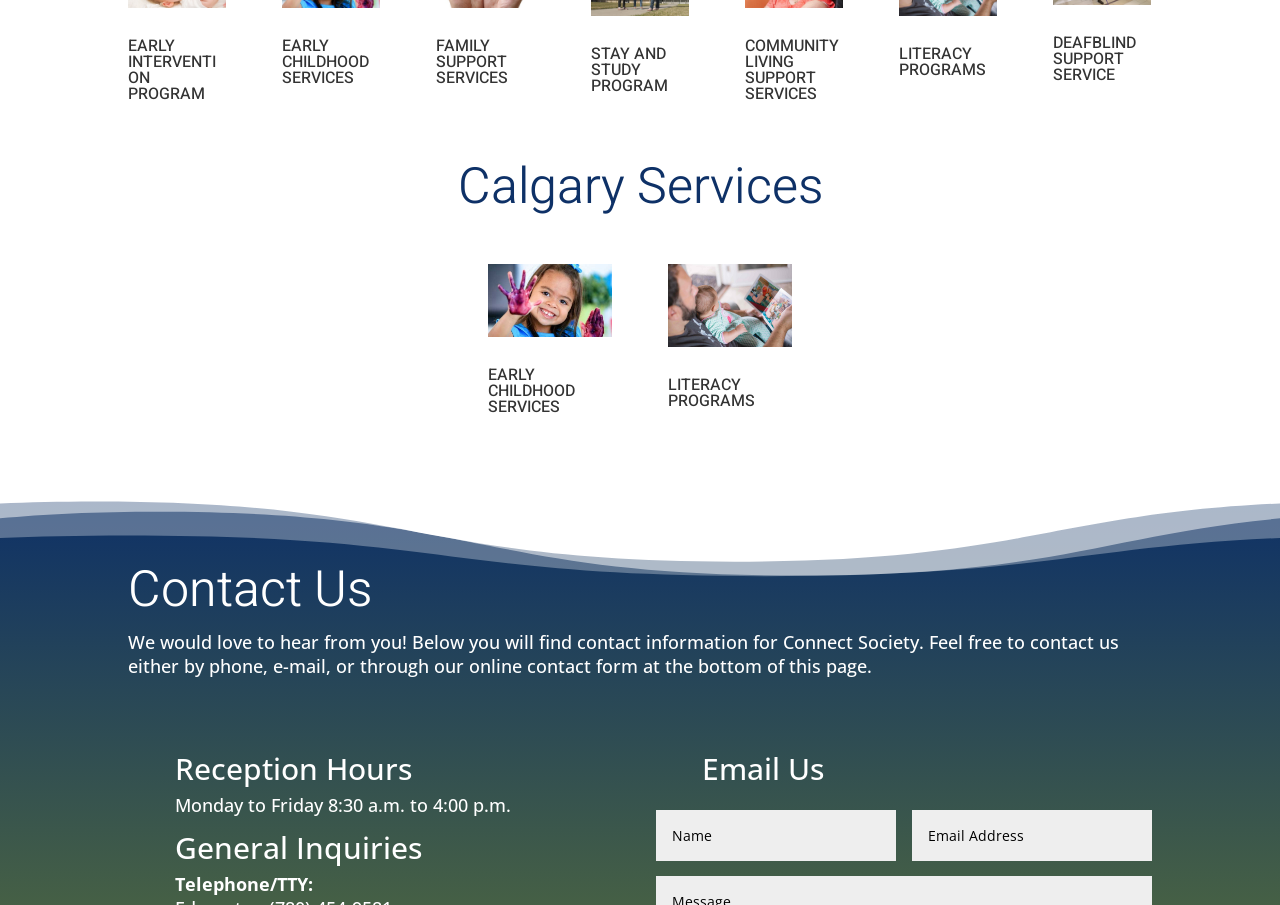Given the webpage screenshot, identify the bounding box of the UI element that matches this description: "STAY AND STUDY PROGRAM".

[0.461, 0.046, 0.522, 0.108]